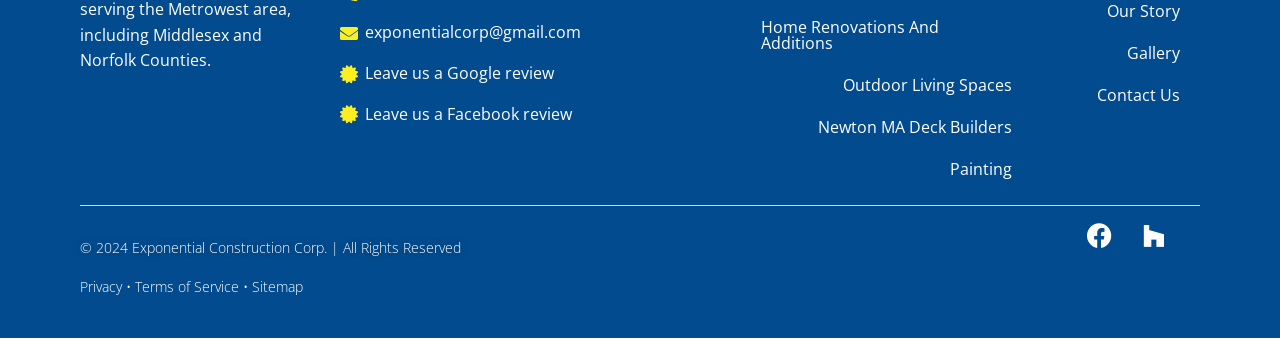What is the email address to contact?
Refer to the image and provide a concise answer in one word or phrase.

exponentialcorp@gmail.com